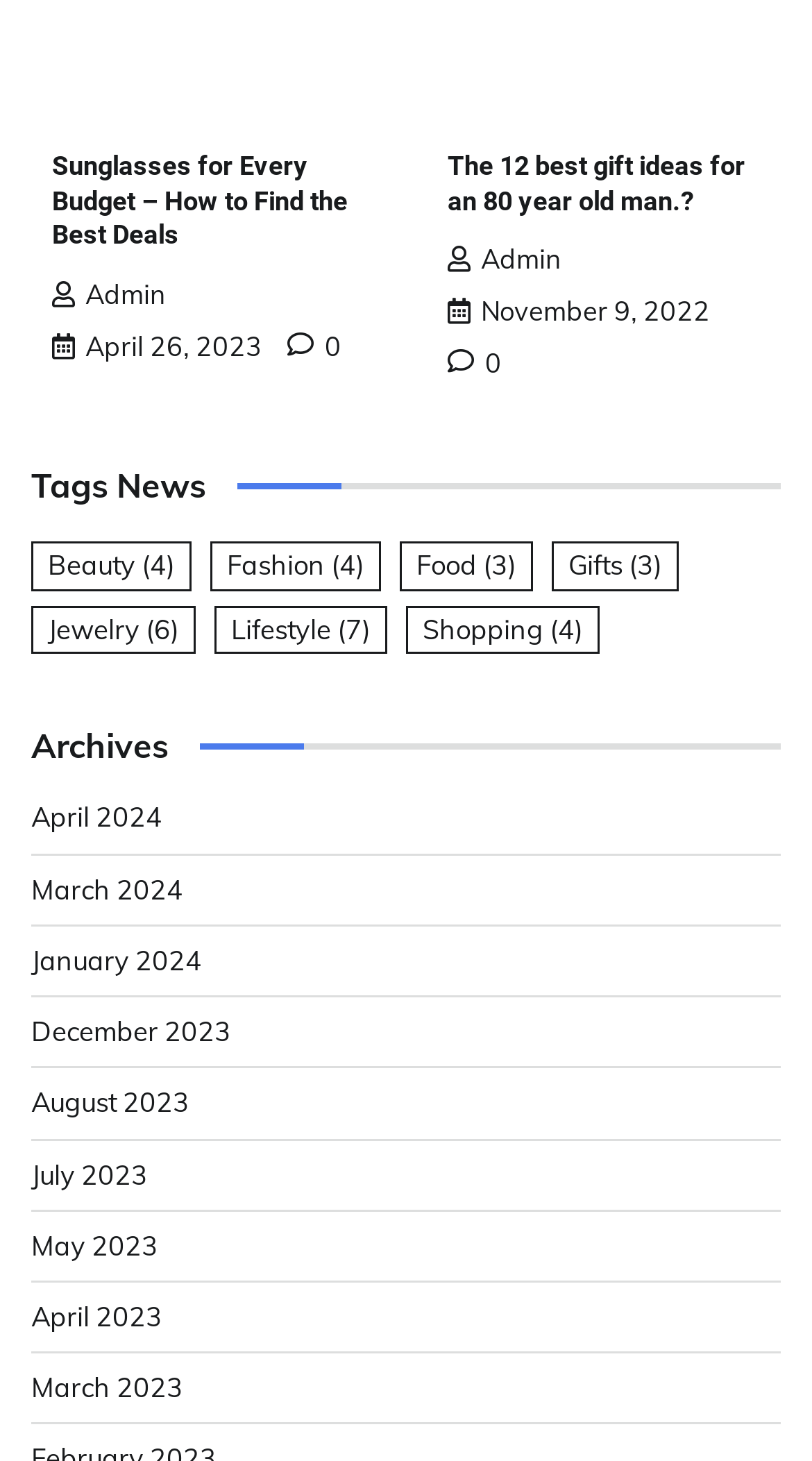Please identify the coordinates of the bounding box for the clickable region that will accomplish this instruction: "Browse the 'Beauty' category".

[0.038, 0.371, 0.236, 0.404]